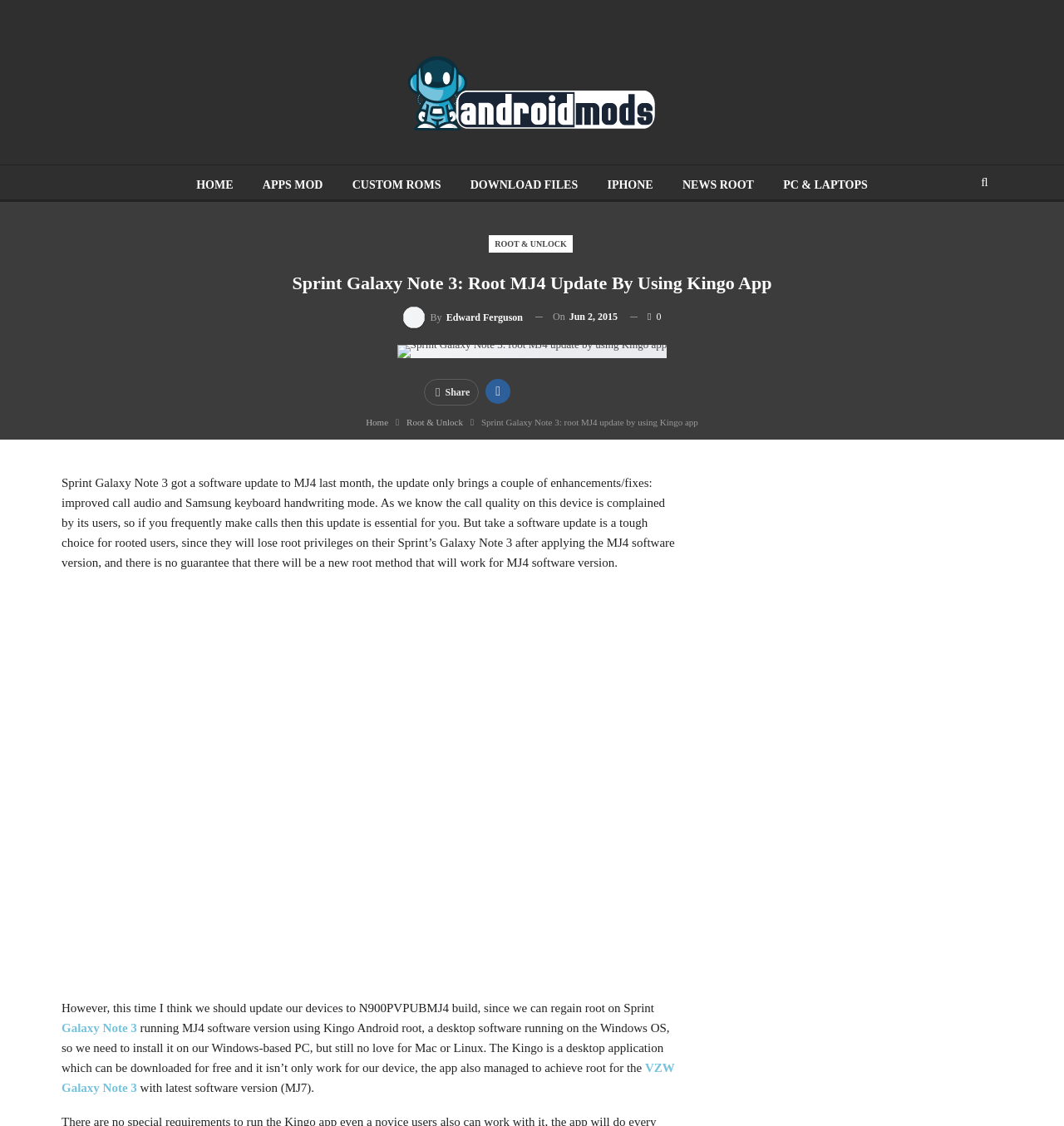Provide the bounding box coordinates of the UI element this sentence describes: "NEWS ROOT".

[0.038, 0.15, 0.11, 0.162]